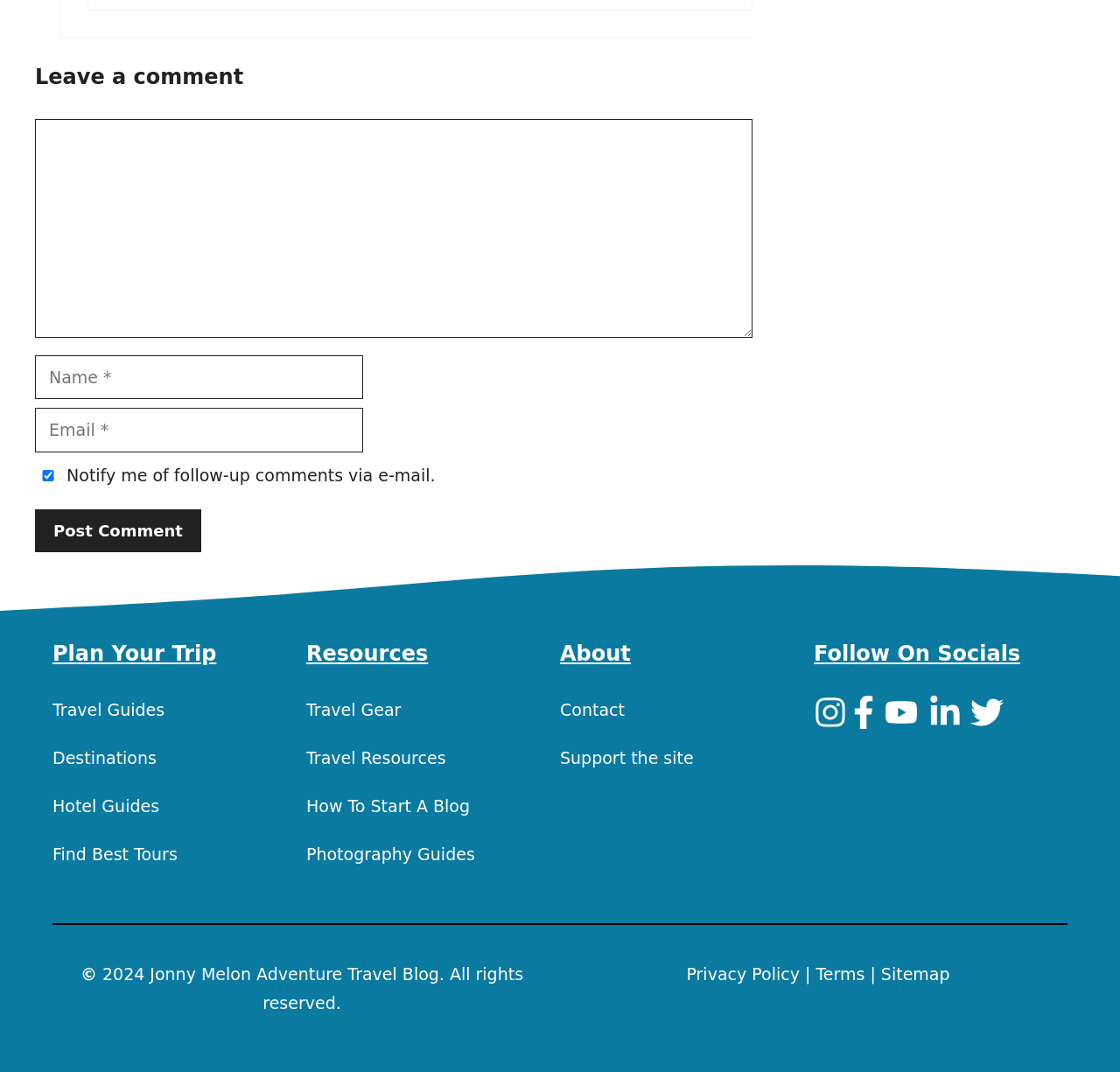Please locate the bounding box coordinates of the element that needs to be clicked to achieve the following instruction: "Enter your name". The coordinates should be four float numbers between 0 and 1, i.e., [left, top, right, bottom].

[0.031, 0.331, 0.324, 0.372]